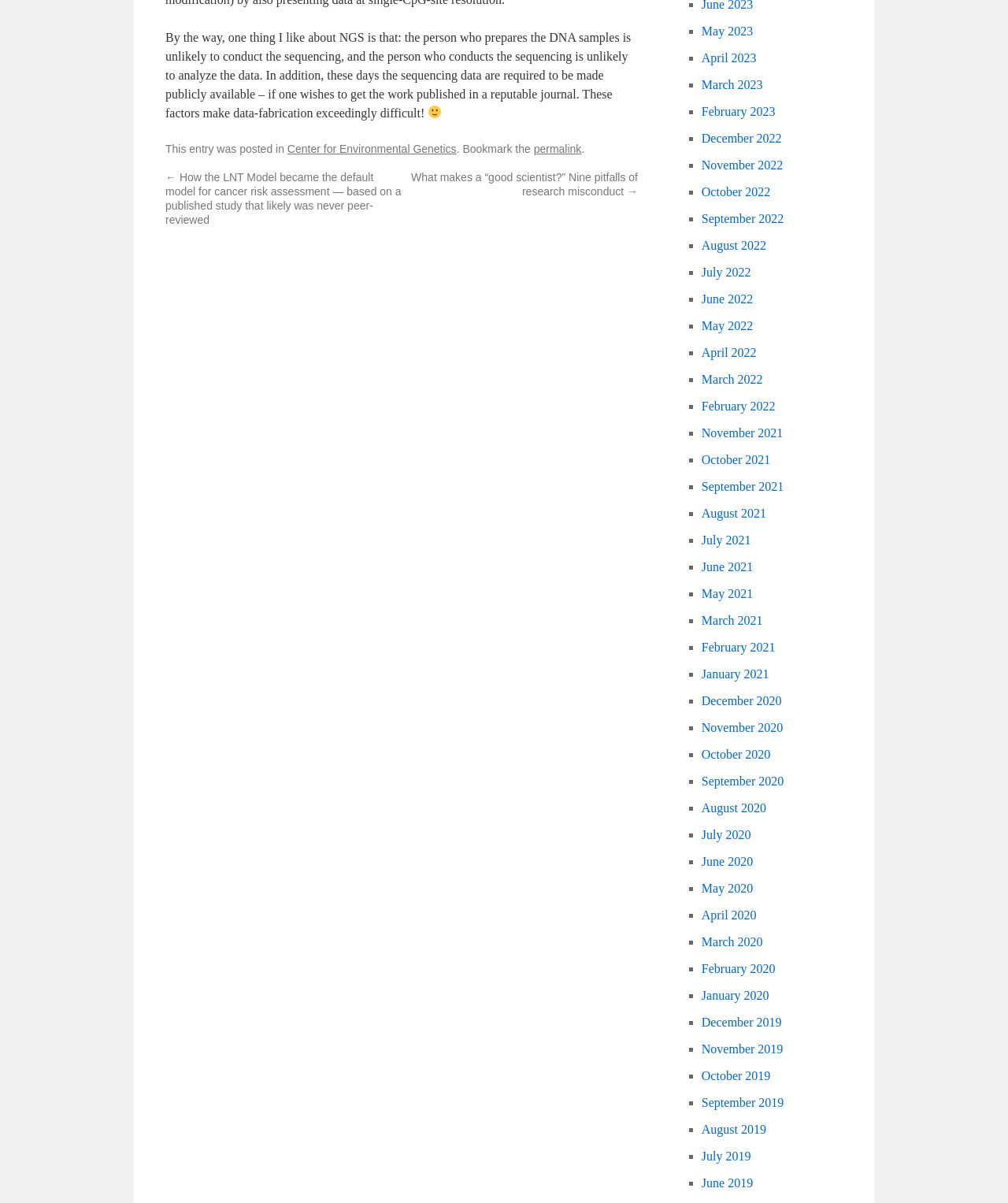What is the author's opinion on data fabrication?
Based on the image, answer the question in a detailed manner.

The author mentions that data fabrication is 'exceedingly difficult' due to the separation of roles in the sequencing process and the requirement for publicly available data, implying that the author believes it is challenging to manipulate data in this context.